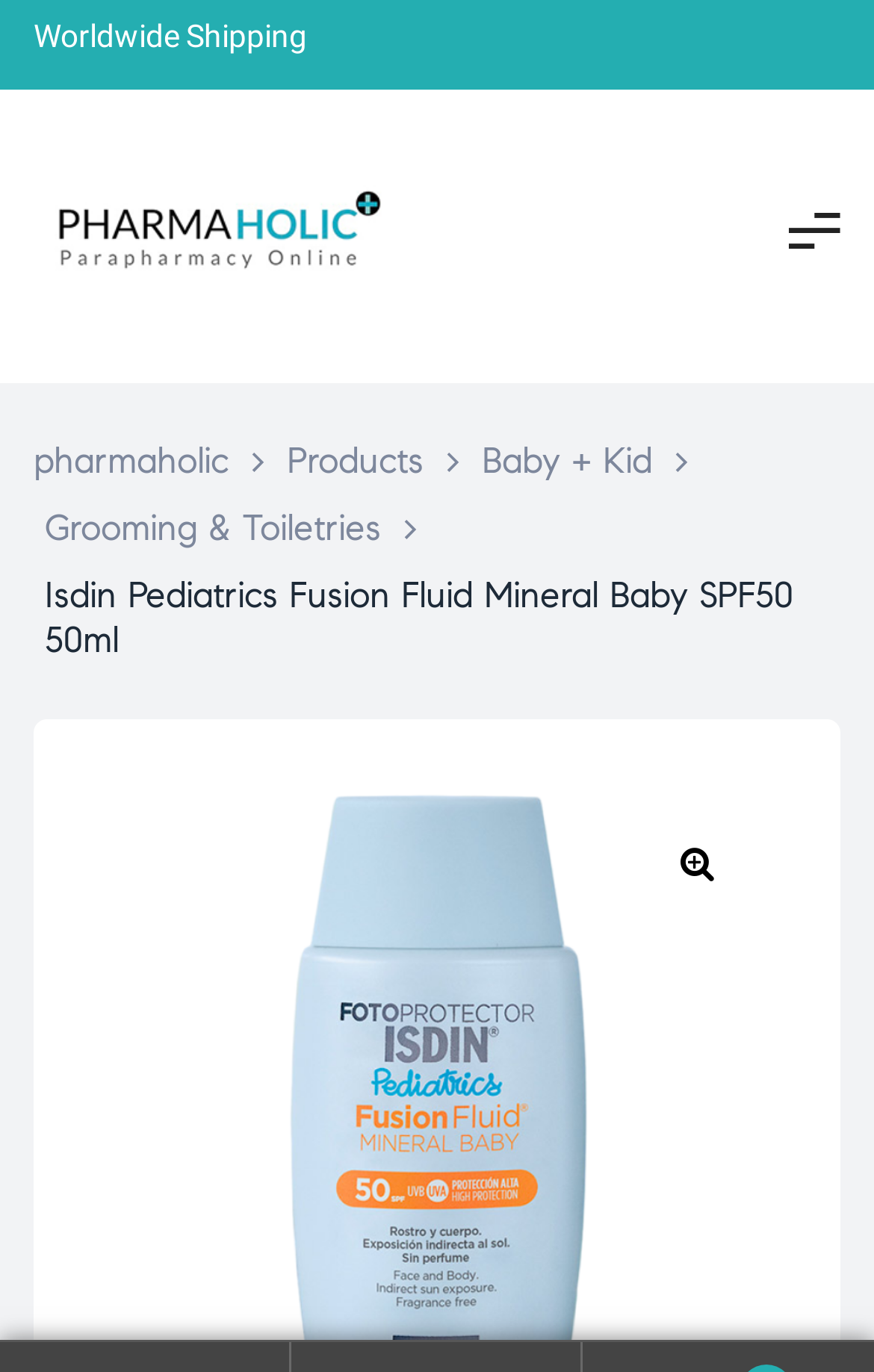Using the element description: "Products", determine the bounding box coordinates for the specified UI element. The coordinates should be four float numbers between 0 and 1, [left, top, right, bottom].

[0.328, 0.32, 0.485, 0.353]